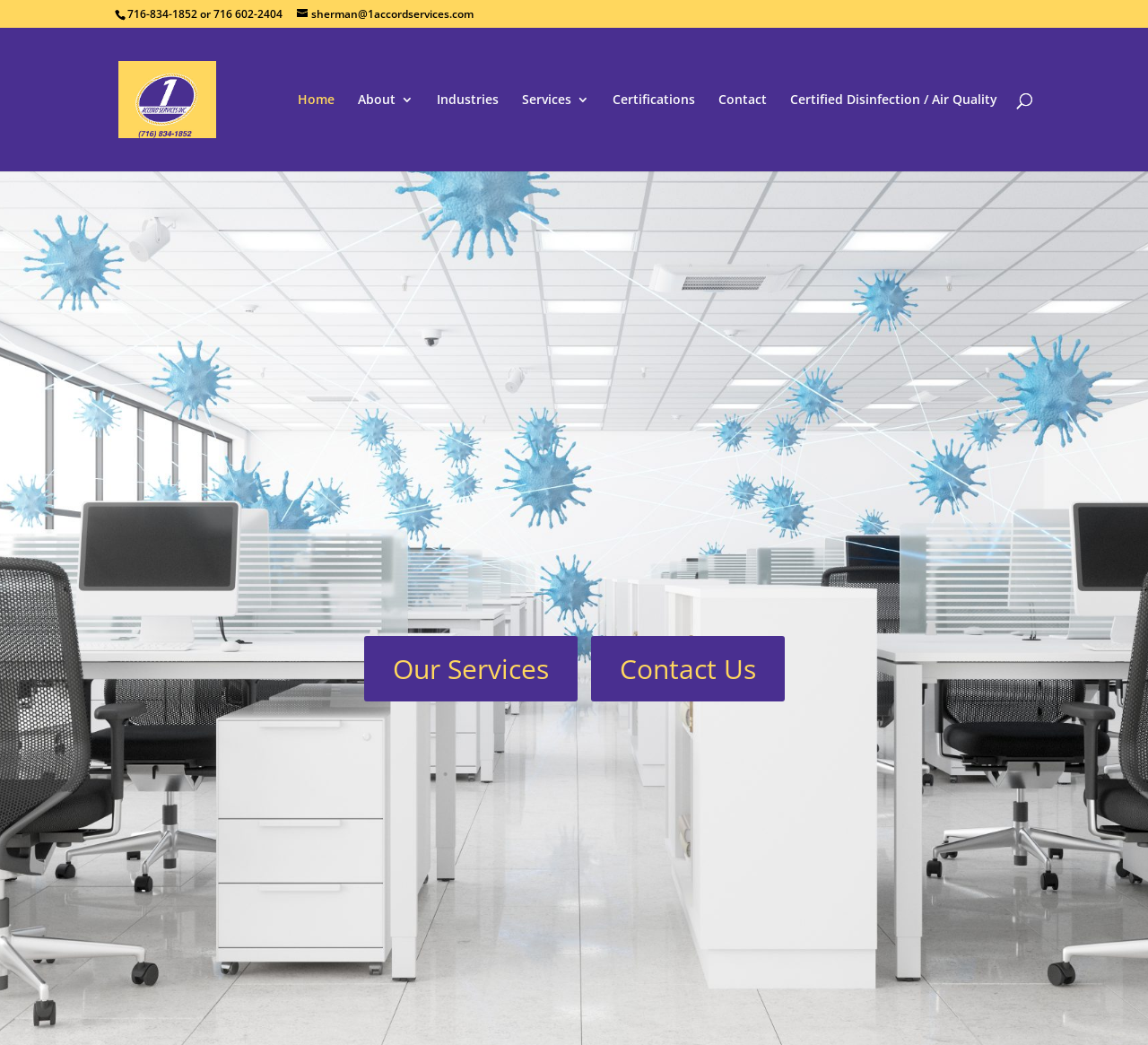Determine the bounding box coordinates for the element that should be clicked to follow this instruction: "View certifications". The coordinates should be given as four float numbers between 0 and 1, in the format [left, top, right, bottom].

[0.534, 0.089, 0.605, 0.164]